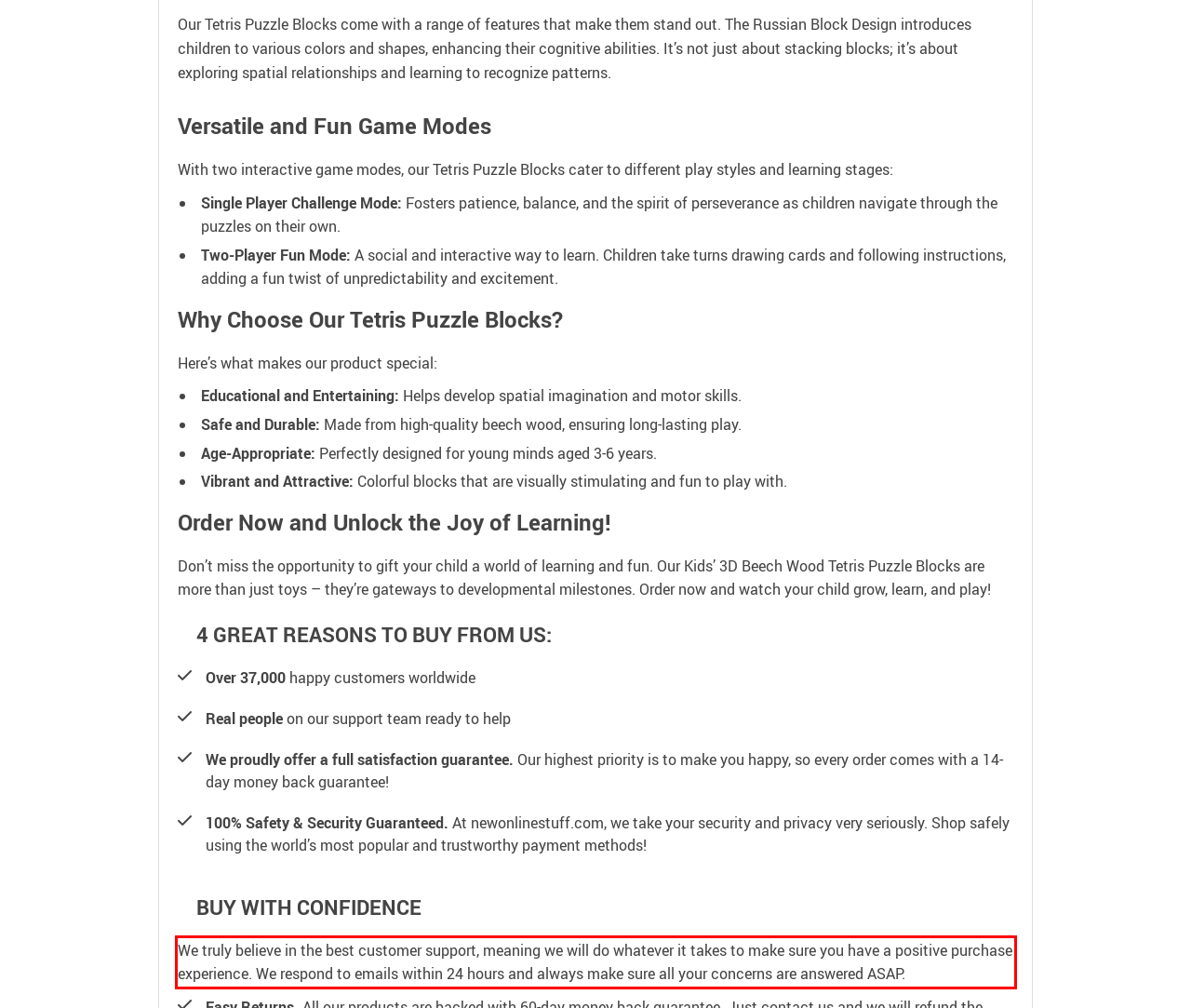You are given a screenshot of a webpage with a UI element highlighted by a red bounding box. Please perform OCR on the text content within this red bounding box.

We truly believe in the best customer support, meaning we will do whatever it takes to make sure you have a positive purchase experience. We respond to emails within 24 hours and always make sure all your concerns are answered ASAP.